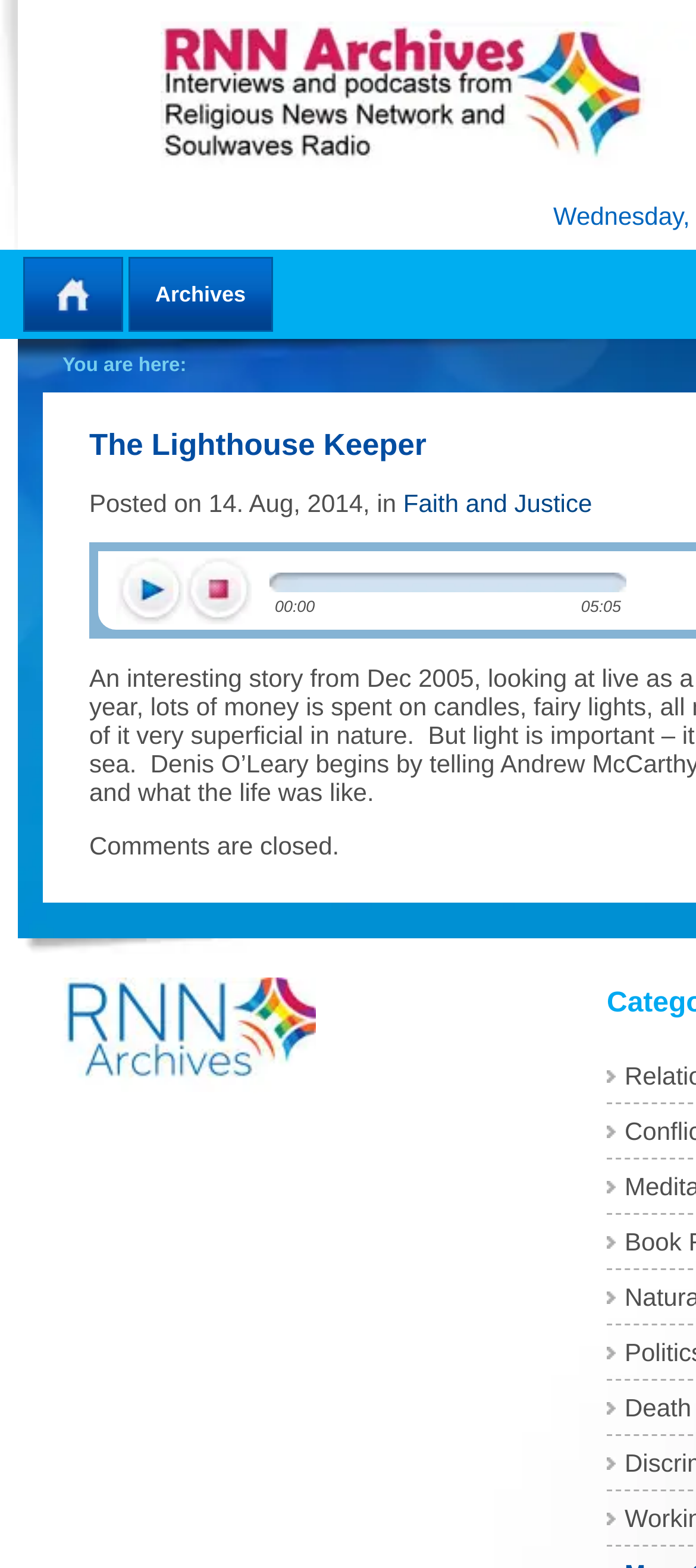Please respond to the question using a single word or phrase:
How many links are in the top navigation?

2